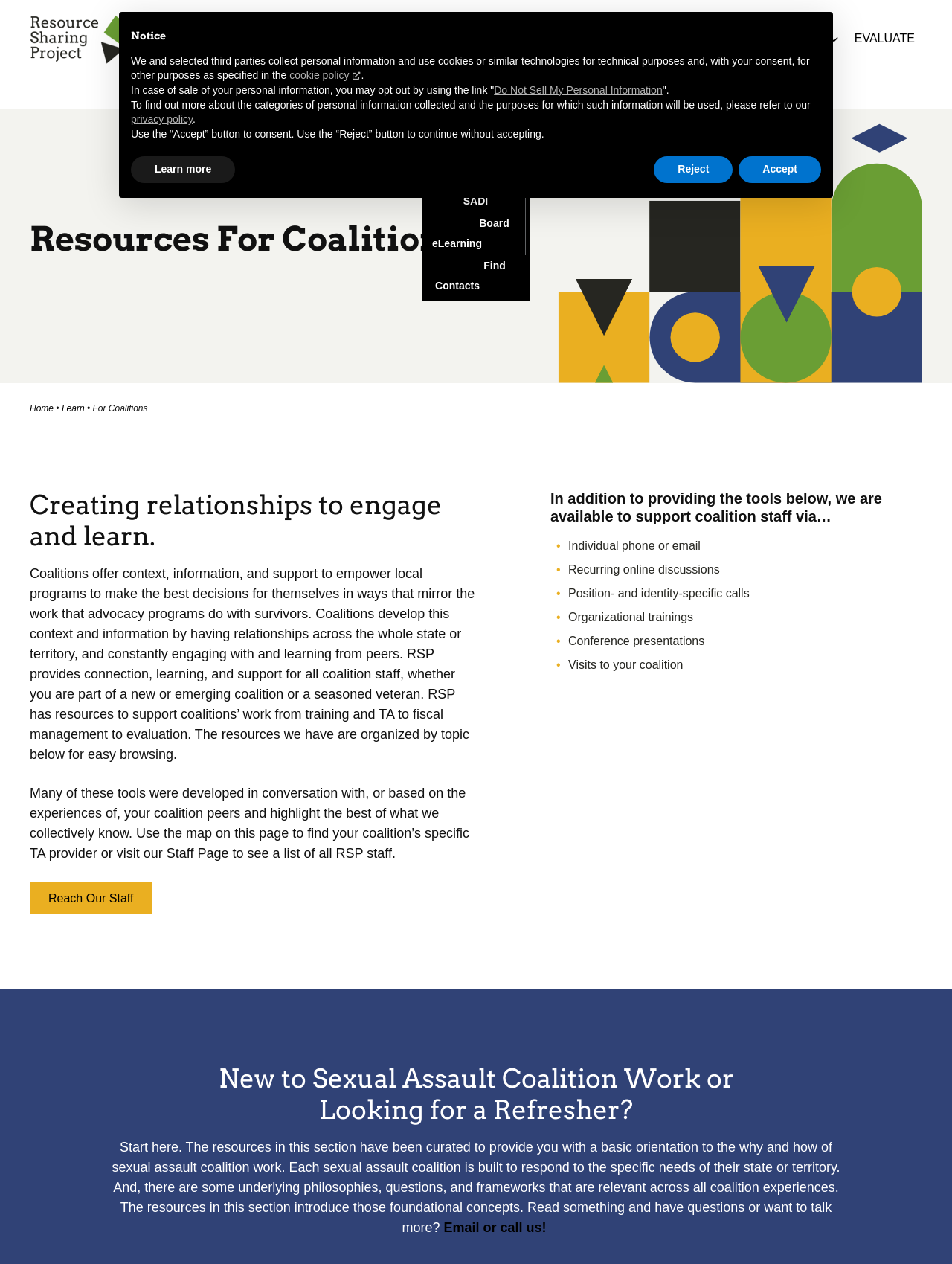Give a detailed overview of the webpage's appearance and contents.

The webpage is titled "For Coalitions - Resource Sharing Project" and has a prominent link to the "Resource Sharing Project" at the top left corner. Below this, there are four main navigation links: "LEARN", "FIND", "CONNECT", and "EVALUATE", each with a corresponding dropdown submenu.

The main content of the page is divided into several sections. The first section, "Resources For Coalitions", has a heading and a brief description of the resources available to support coalitions' work. Below this, there is a paragraph of text that explains the role of coalitions in providing context, information, and support to local programs.

The next section appears to be a list of resources organized by topic, with a map and a link to find a coalition's specific Technical Assistance (TA) provider. There is also a link to the "Staff Page" to see a list of all RSP staff.

Further down the page, there is a section titled "In addition to providing the tools below, we are available to support coalition staff via…" which lists several ways that RSP staff can provide support, including individual phone or email, recurring online discussions, and organizational trainings.

The page also has a section titled "New to Sexual Assault Coalition Work or Looking for a Refresher?" which provides an introduction to the basics of sexual assault coalition work and offers resources for those new to the field.

At the bottom of the page, there is a notice dialog box with a heading "Notice" that provides information about the collection of personal information and the use of cookies. There are buttons to "Learn more", "Reject", and "Accept" the terms.